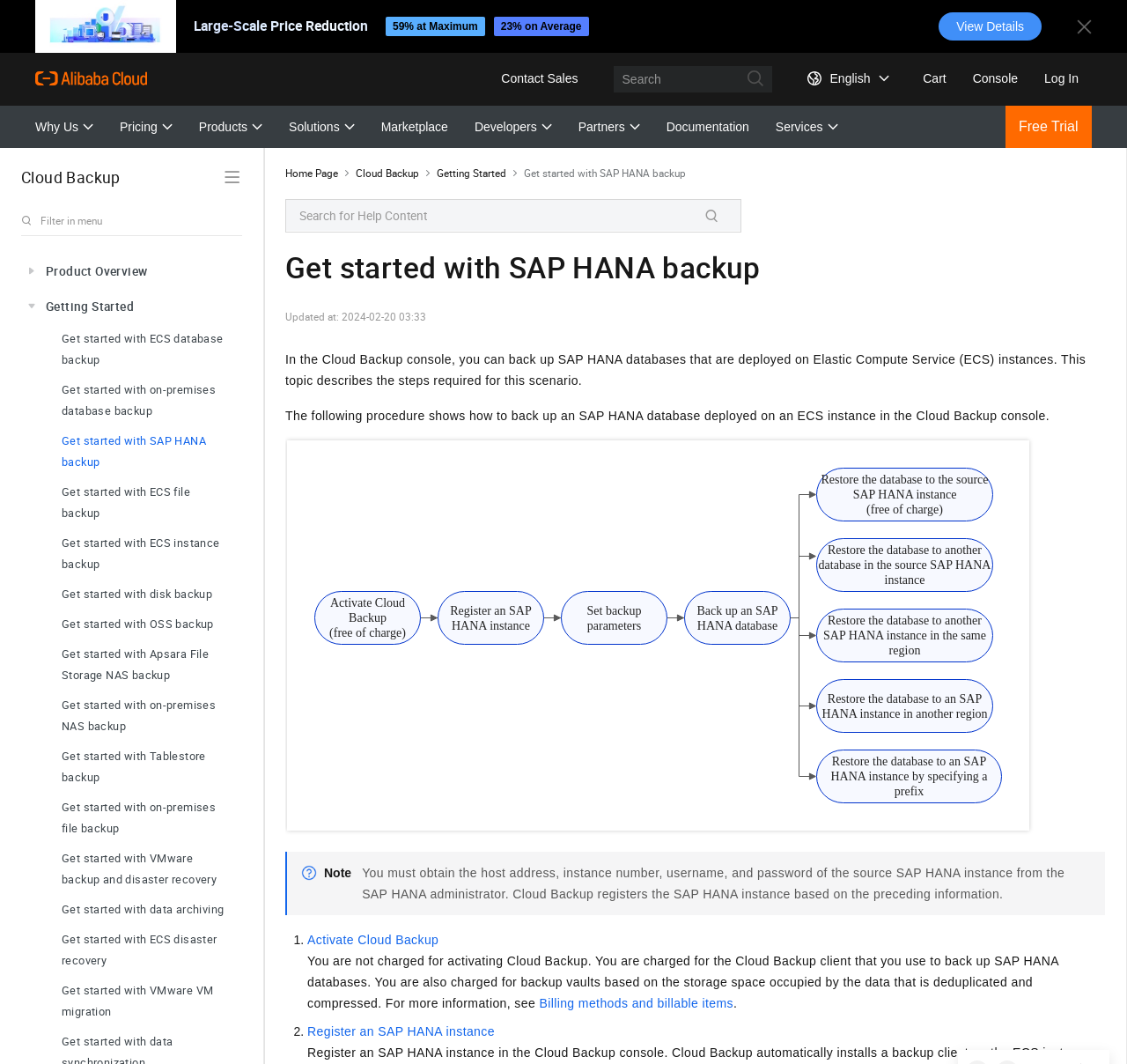What is the format of the date mentioned on this webpage?
Use the information from the screenshot to give a comprehensive response to the question.

The webpage mentions a date in the format '2024-02-20 03:33', which is in the format of YYYY-MM-DD HH:MM. This is the format used to display the updated date of the webpage content.